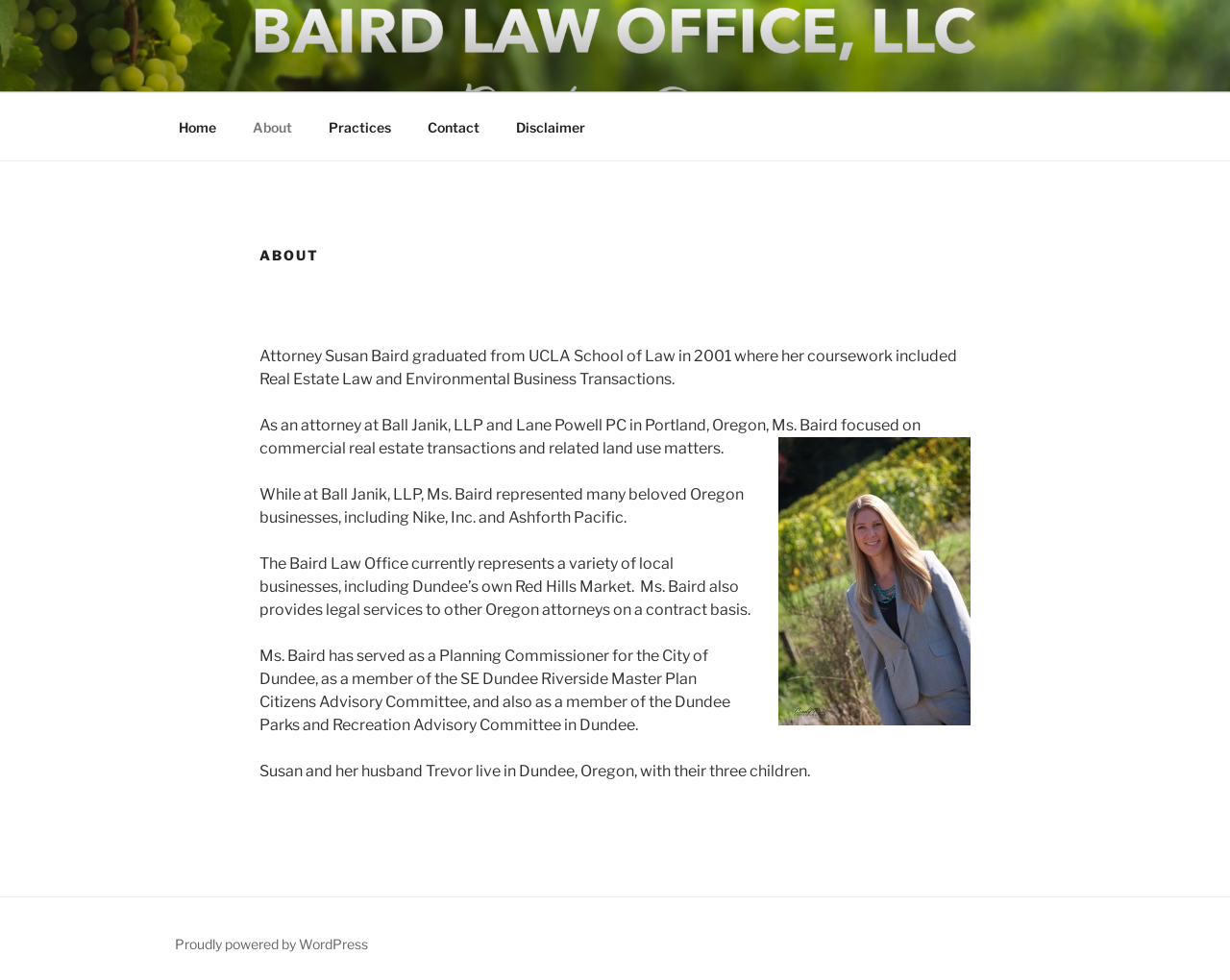What is the name of the company that Susan Baird represented?
Identify the answer in the screenshot and reply with a single word or phrase.

Nike, Inc.